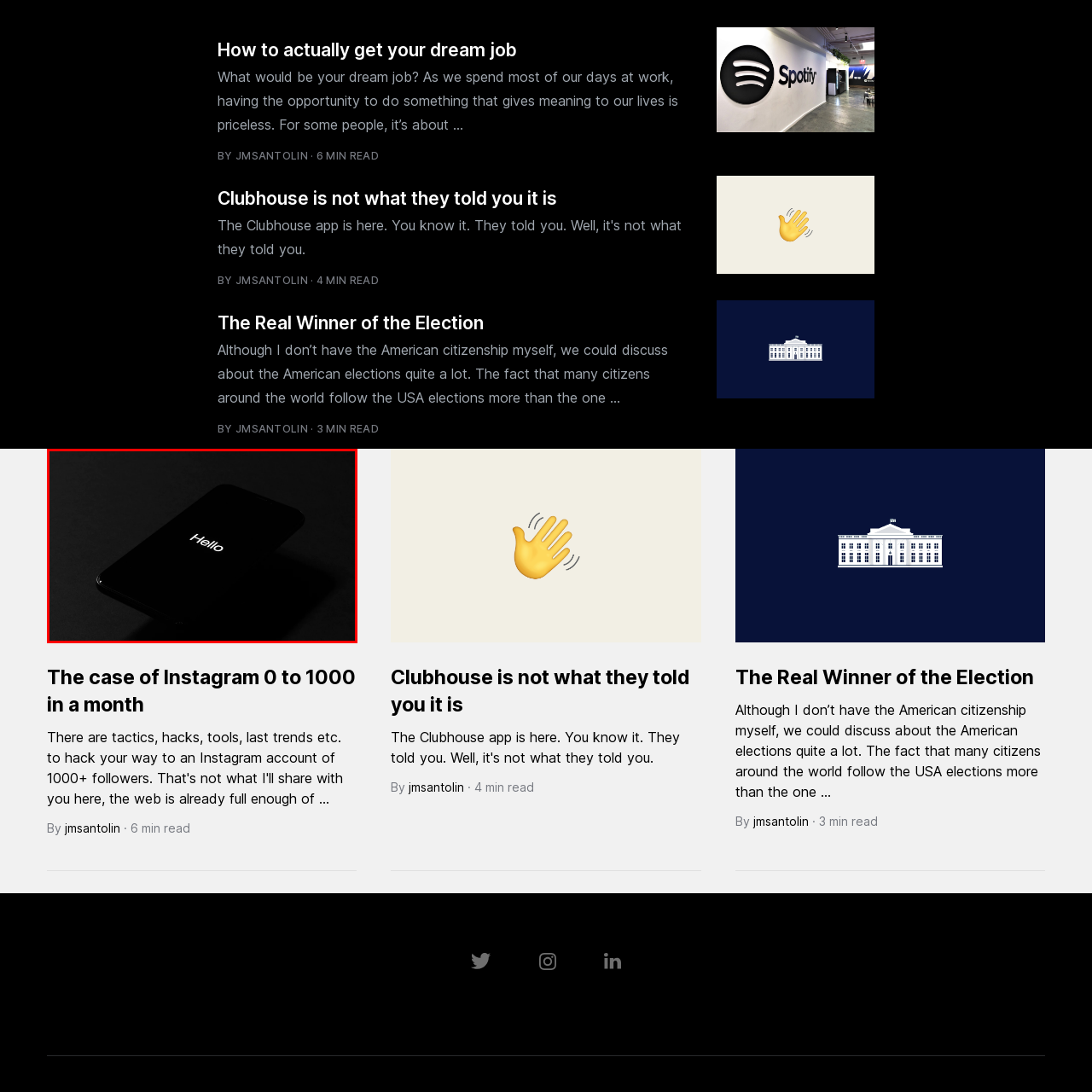Please provide a comprehensive description of the image highlighted by the red bounding box.

The image showcases a smartphone lying on a dark surface, illuminated by a subtle light that accentuates its sleek design. The screen displays the word "Hello" in bold, white text, contrasting sharply against the deep black background. This minimalist aesthetic emphasizes both the device's modernity and its inviting nature, suggesting a welcoming message as if the phone is ready for interaction. The overall composition exudes a sense of elegance and simplicity, appealing to viewers who appreciate contemporary design.